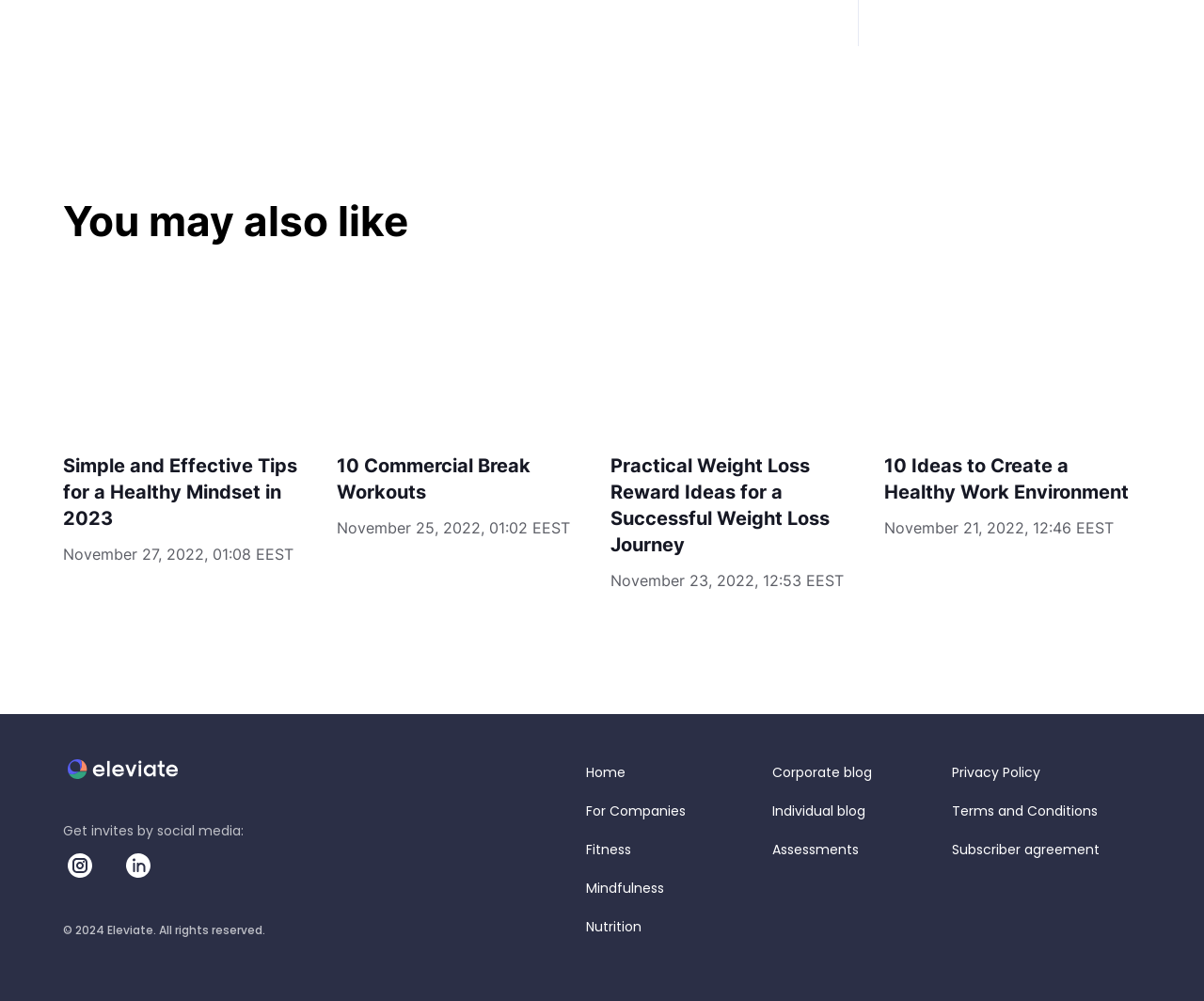Look at the image and answer the question in detail:
How can users follow the website on social media?

I found the social media links by looking at the 'Get invites by social media:' text, which is followed by two image links. These links likely represent social media platforms, allowing users to follow the website on these platforms.